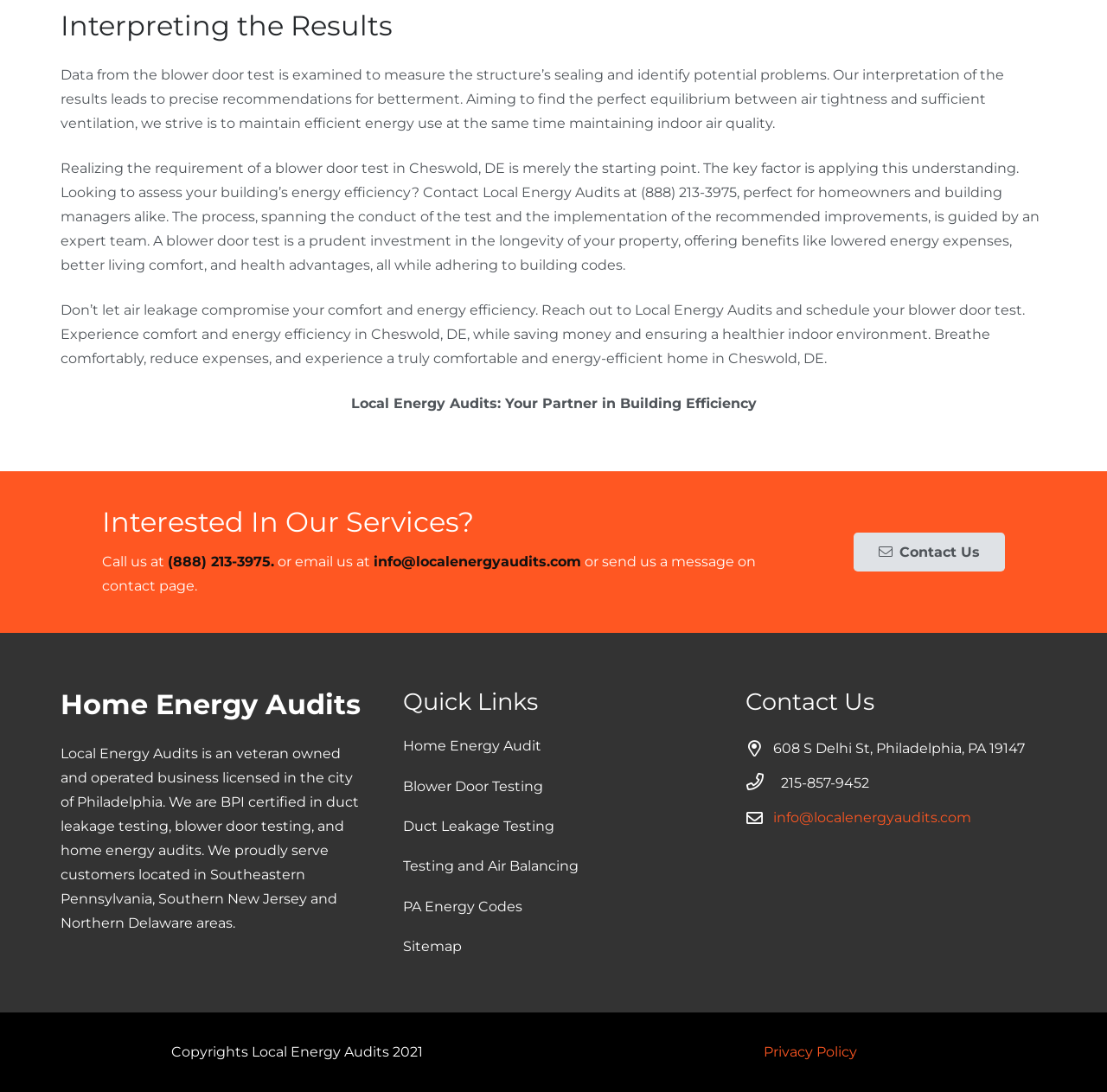Kindly determine the bounding box coordinates for the area that needs to be clicked to execute this instruction: "Contact us".

[0.771, 0.488, 0.908, 0.523]